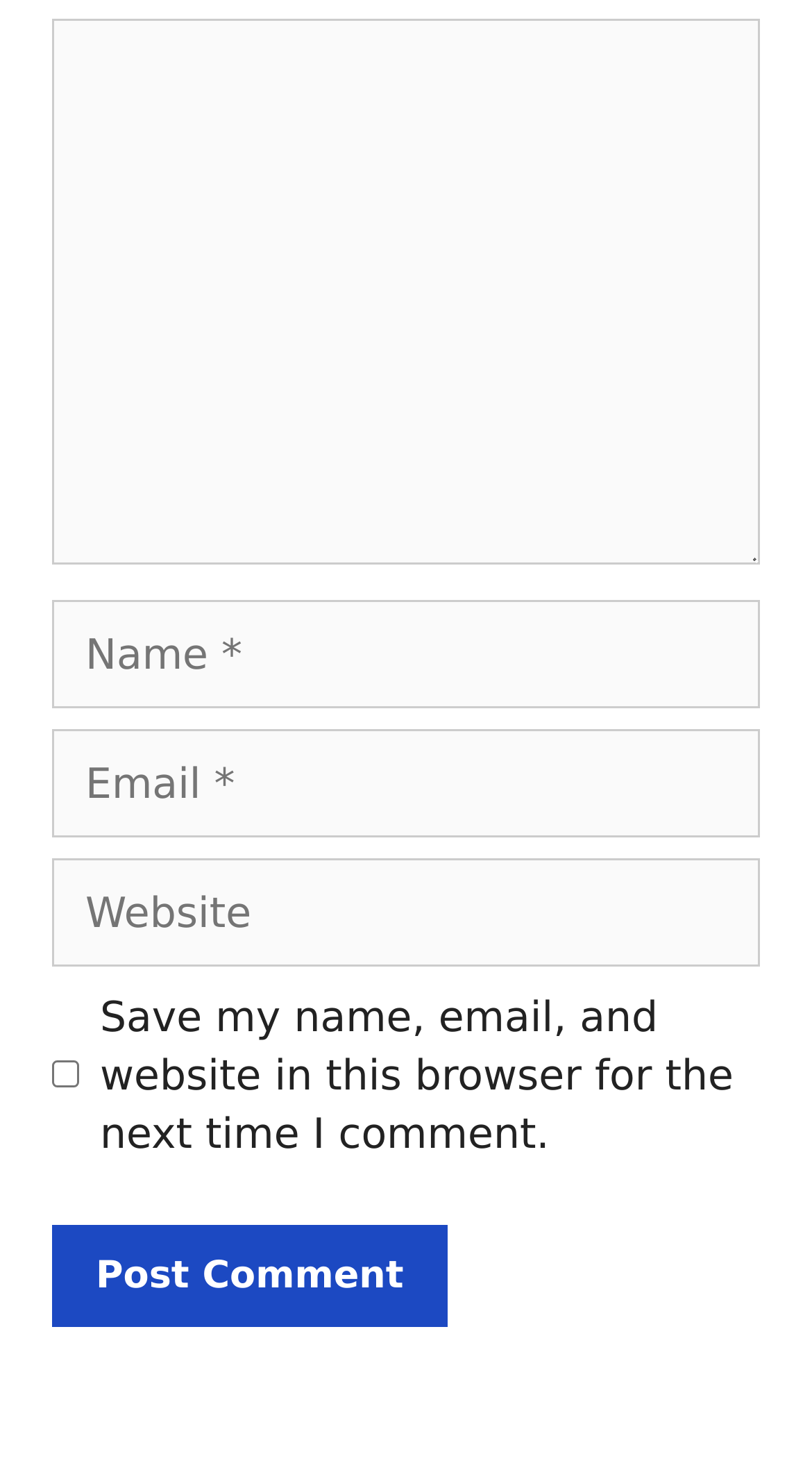What is the purpose of the checkbox?
Please answer the question with a detailed response using the information from the screenshot.

The checkbox is labeled 'Save my name, email, and website in this browser for the next time I comment.' This suggests that its purpose is to save the user's comment information for future use.